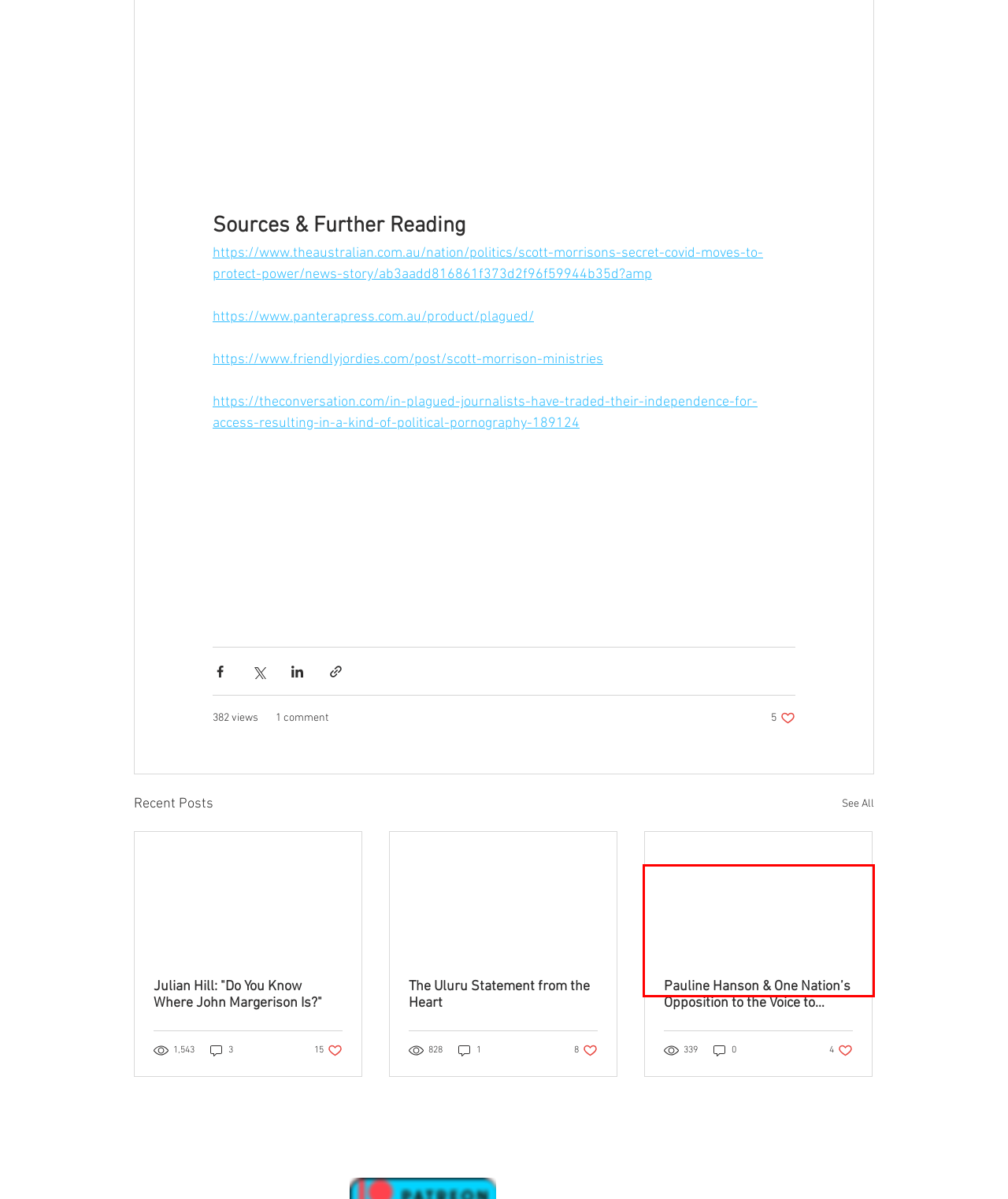Look at the screenshot of a webpage where a red bounding box surrounds a UI element. Your task is to select the best-matching webpage description for the new webpage after you click the element within the bounding box. The available options are:
A. Comedy | FriendlyJordies
B. Live Show | friendlyjordies
C. Plagued - Pantera Press
D. Too Hot For YouTube | friendlyjordies
E. Contact | friendlyjordies
F. The Uluru Statement from the Heart | The Facts
G. Julian Hill Asks Where John Margerison Is | The Facts
H. Pauline Hanson's Opposition to The Voice | The Facts

H